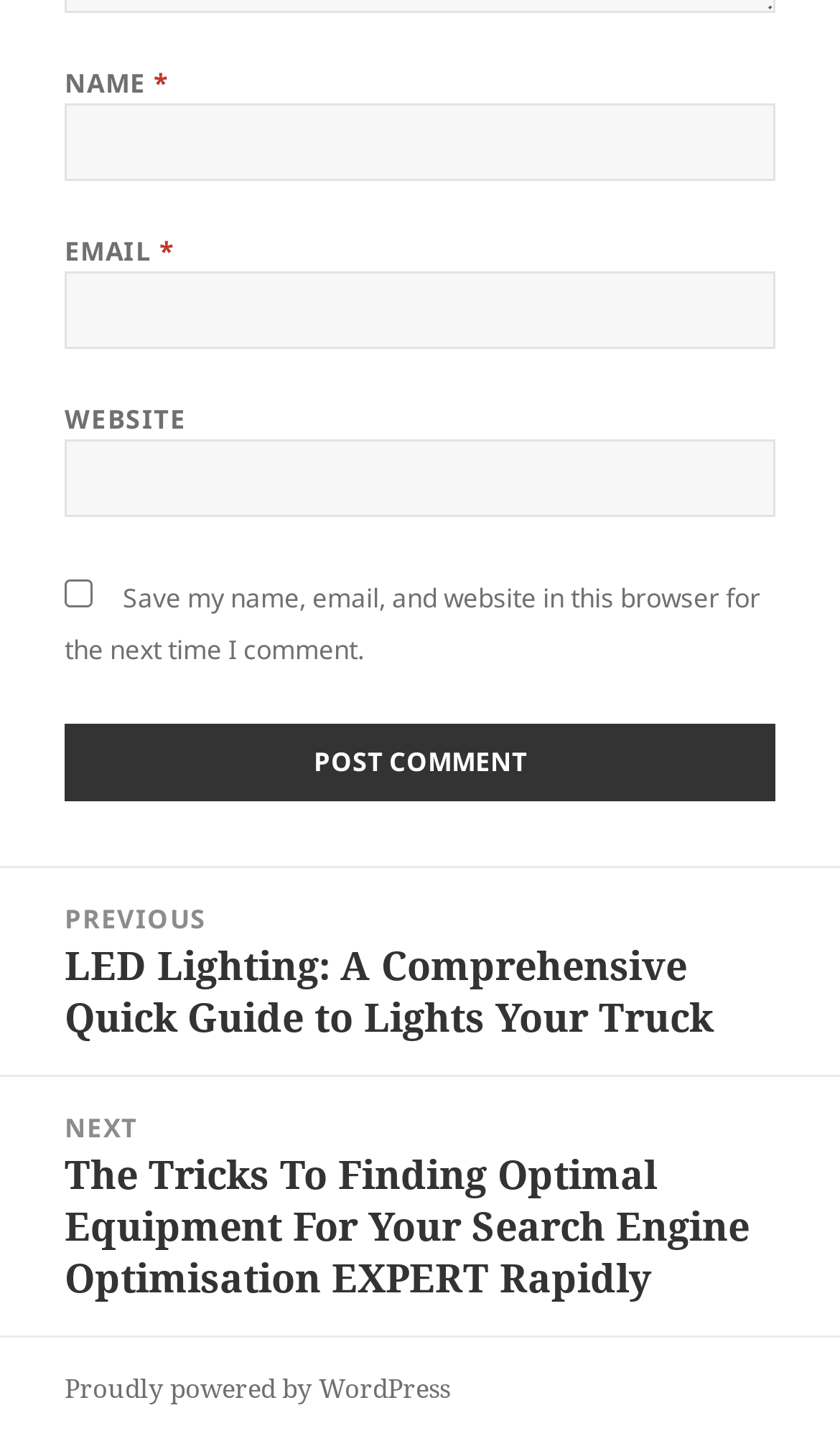What is the label of the first textbox?
Answer with a single word or short phrase according to what you see in the image.

NAME